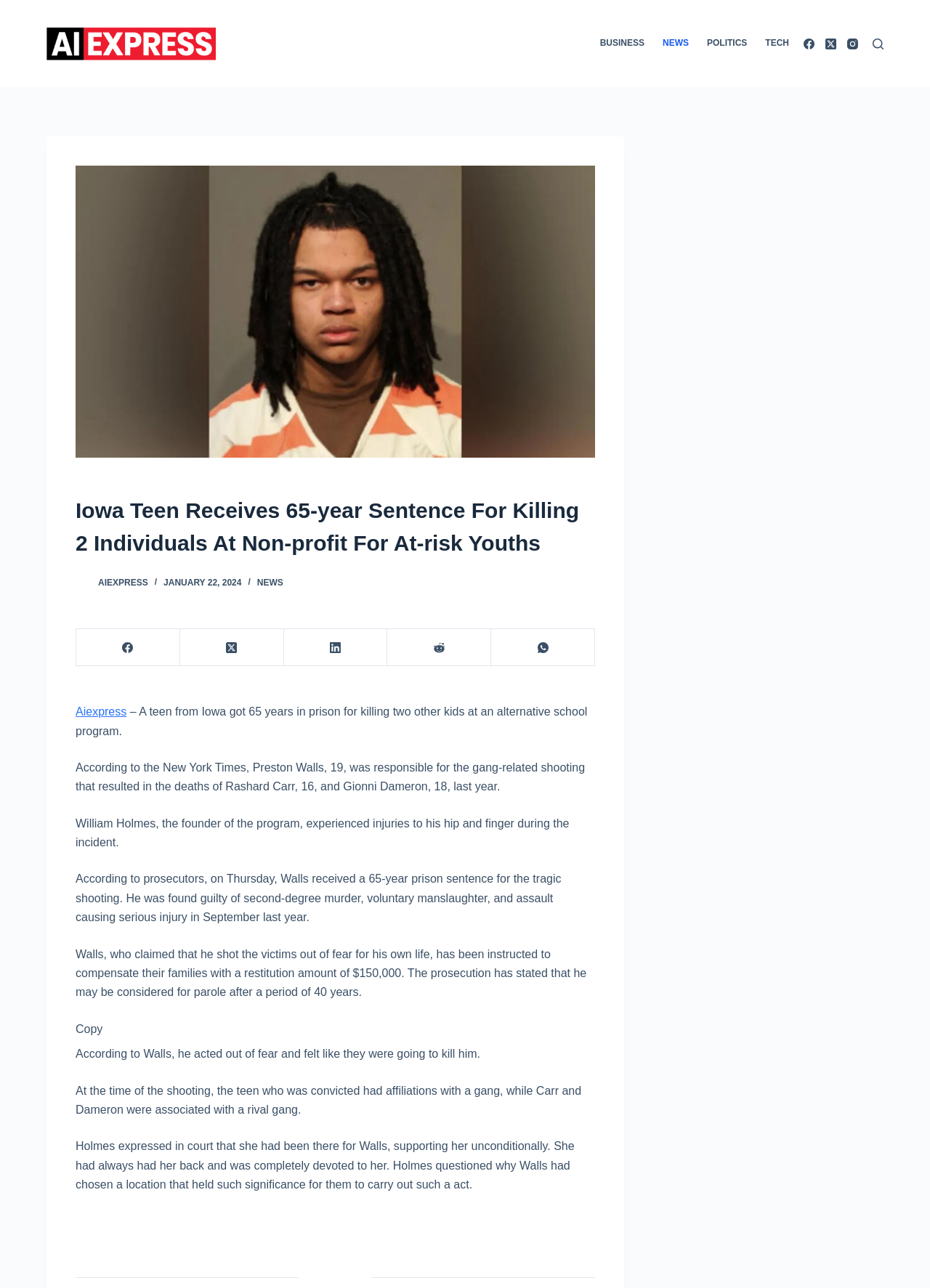Please find and generate the text of the main heading on the webpage.

Iowa Teen Receives 65-year Sentence For Killing 2 Individuals At Non-profit For At-risk Youths